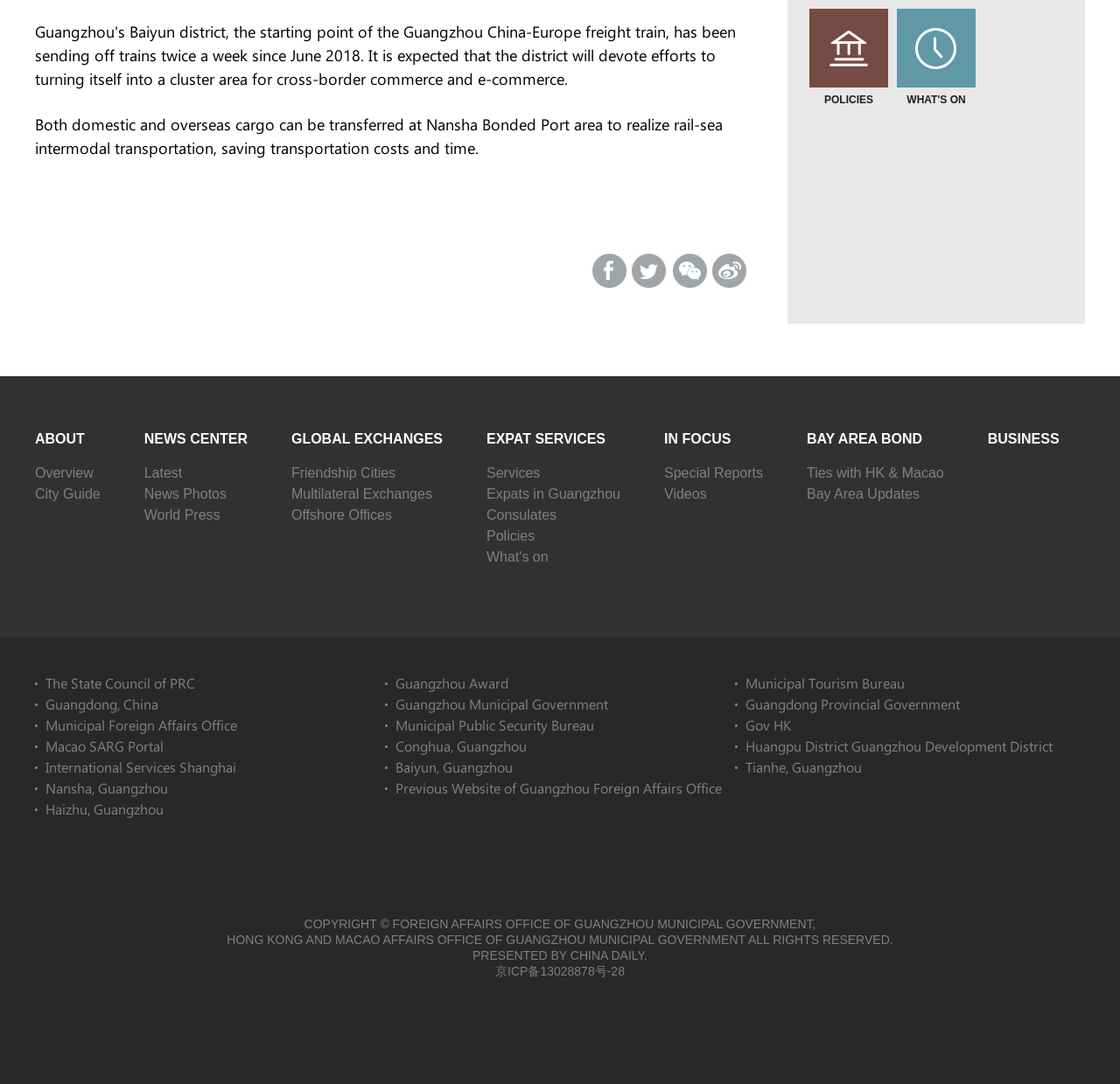Using the provided element description: "Municipal Public Security Bureau", determine the bounding box coordinates of the corresponding UI element in the screenshot.

[0.353, 0.66, 0.53, 0.677]